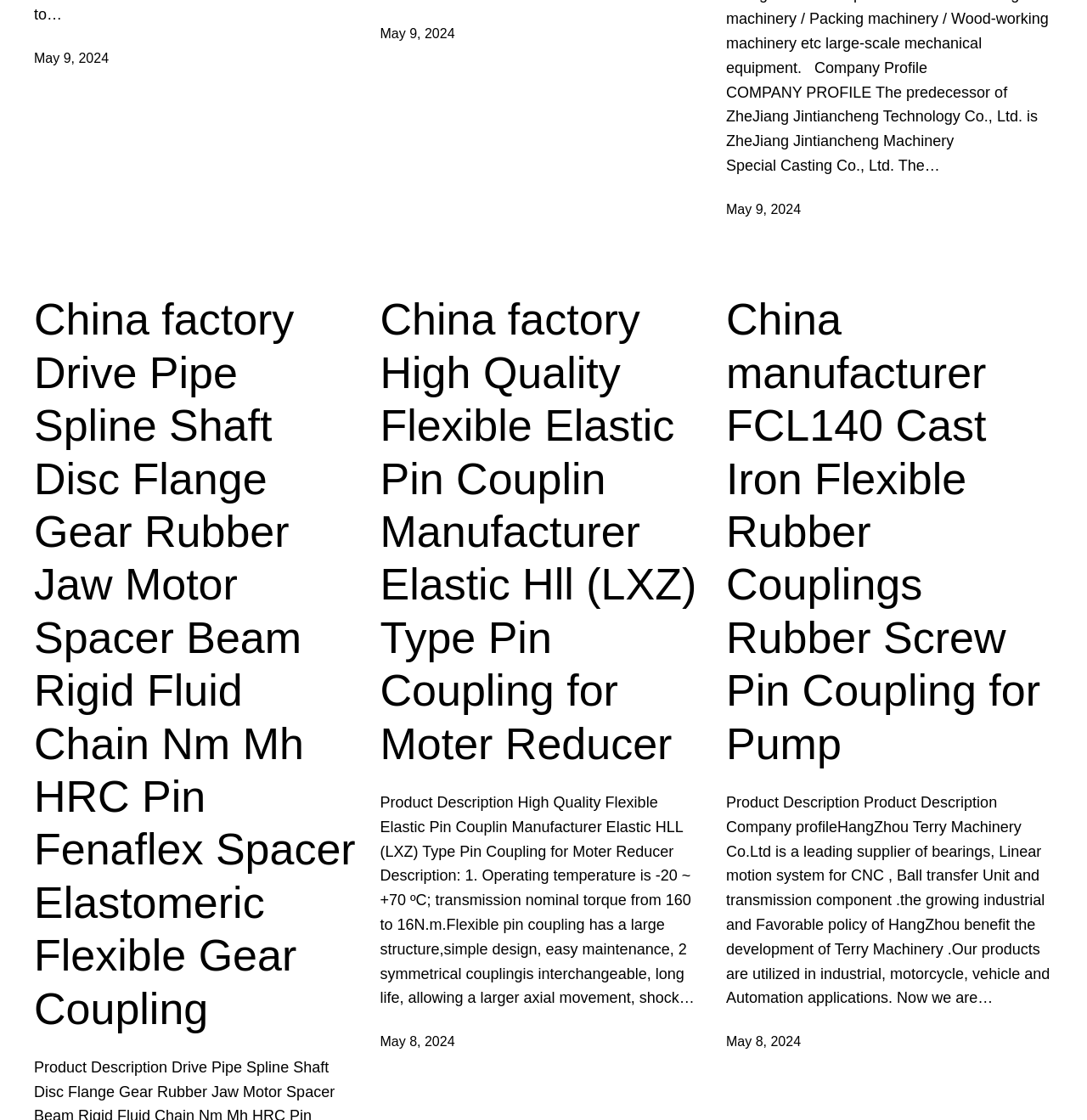Look at the image and write a detailed answer to the question: 
What is the latest date mentioned?

I looked at the time elements and found that the latest date mentioned is May 9, 2024, which appears three times.